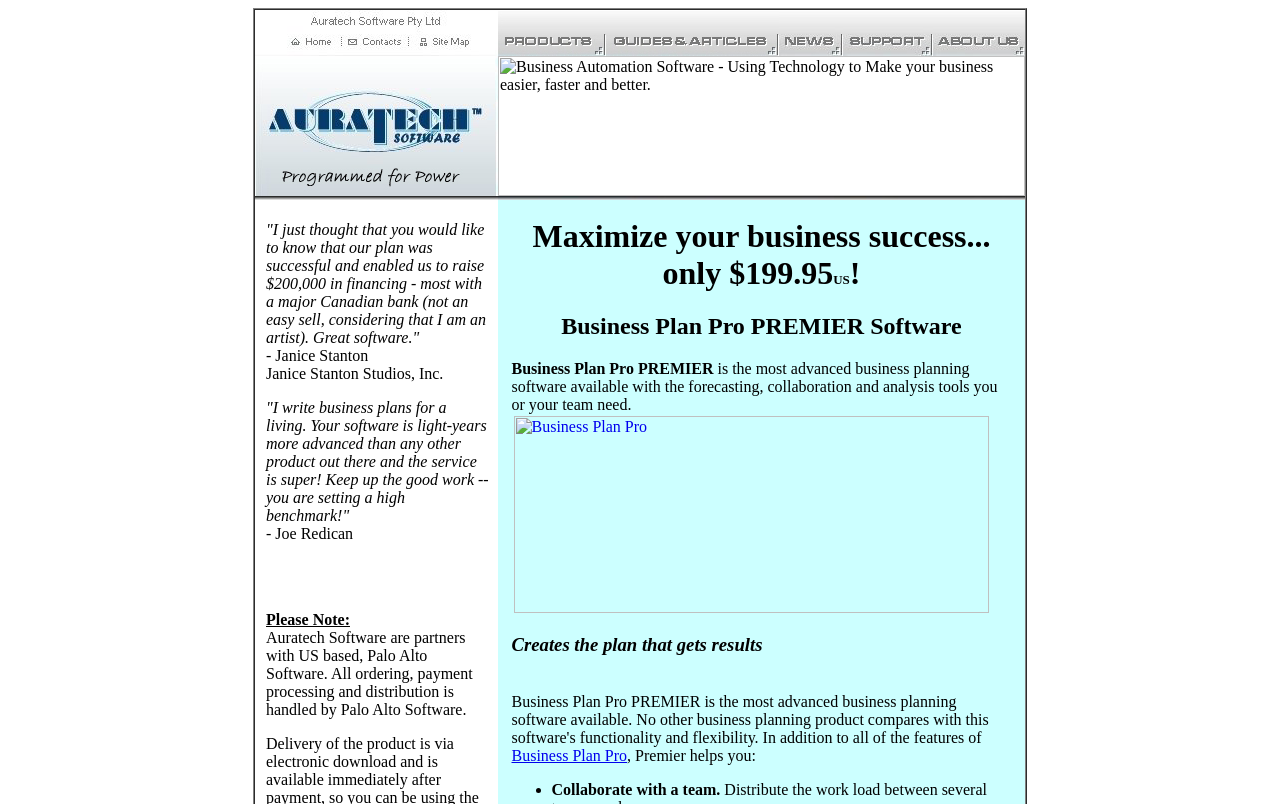Extract the bounding box coordinates for the described element: "alt="Customer Support" name="support"". The coordinates should be represented as four float numbers between 0 and 1: [left, top, right, bottom].

[0.659, 0.012, 0.729, 0.034]